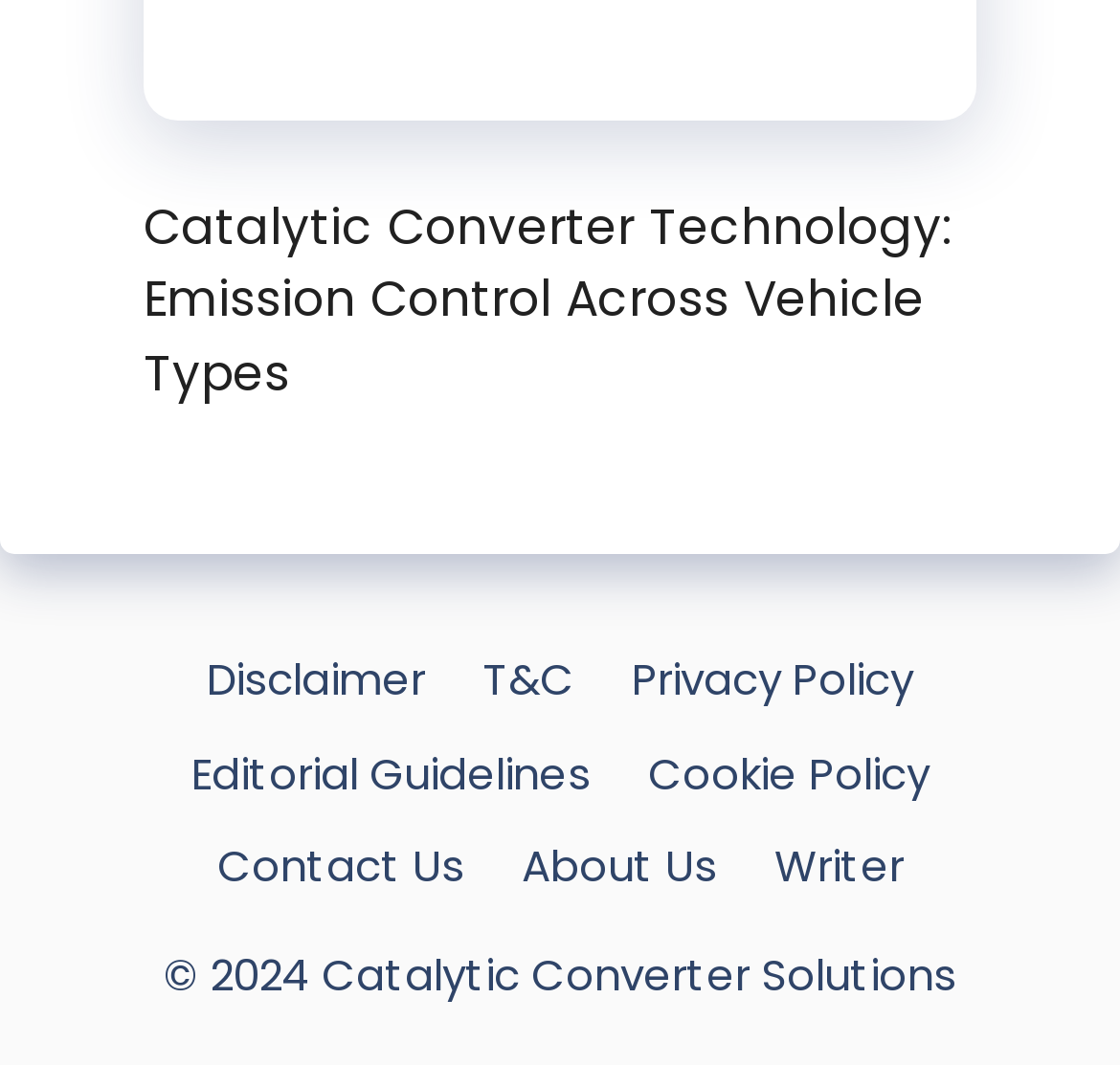Please predict the bounding box coordinates (top-left x, top-left y, bottom-right x, bottom-right y) for the UI element in the screenshot that fits the description: Privacy Policy

[0.564, 0.61, 0.815, 0.667]